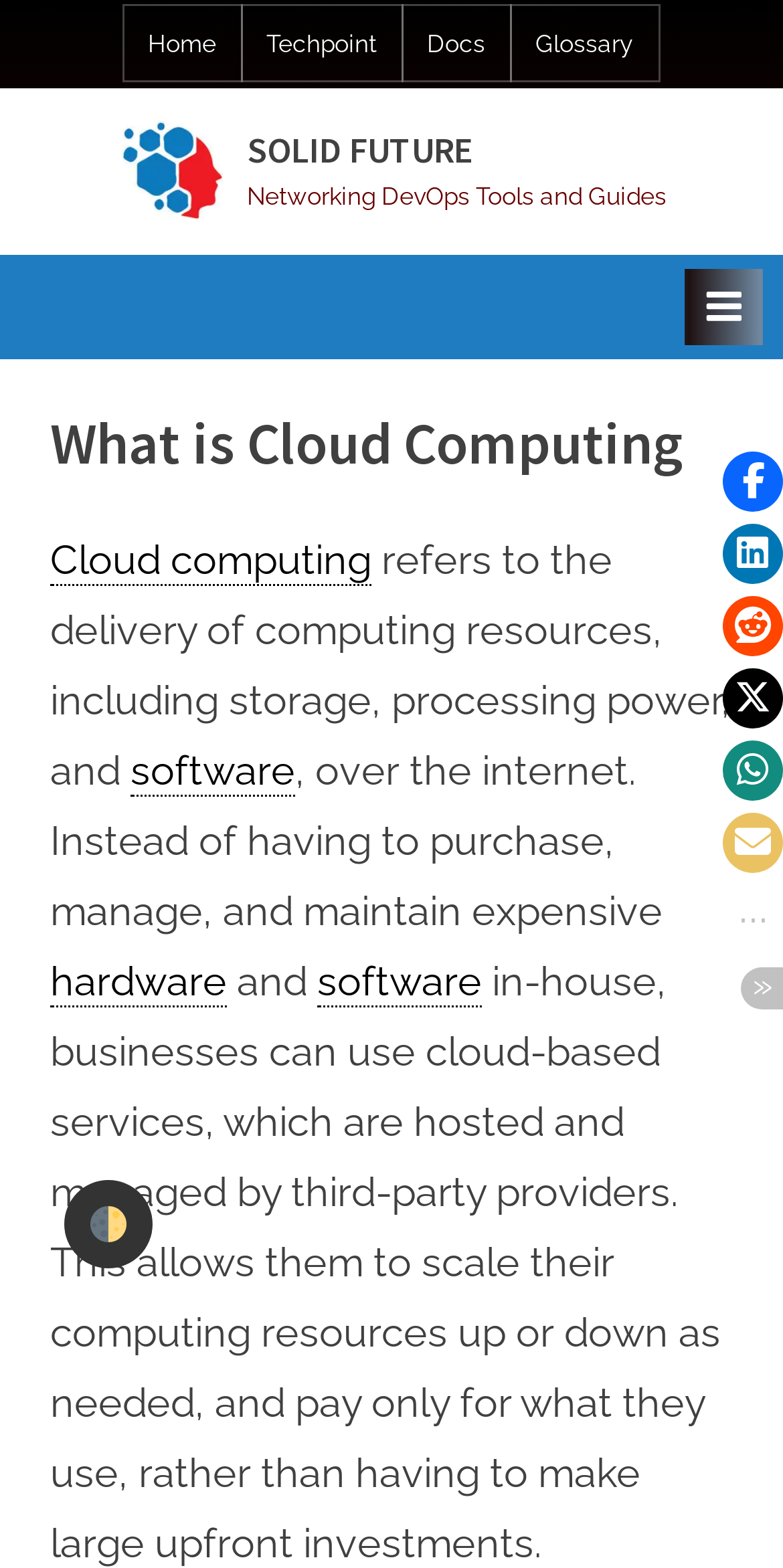Is the dark mode toggle checkbox checked?
Look at the image and respond with a single word or a short phrase.

No